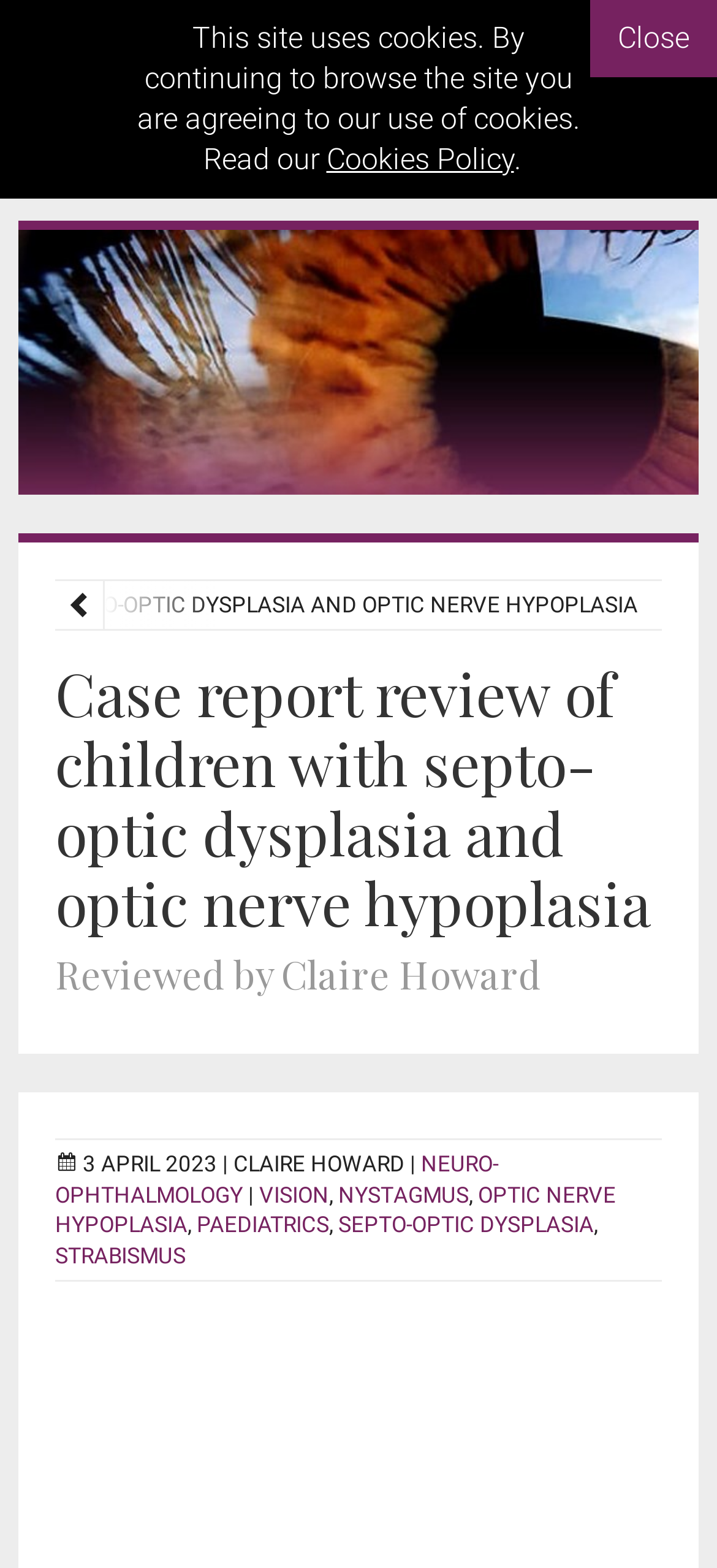Indicate the bounding box coordinates of the element that must be clicked to execute the instruction: "read Cookies Policy". The coordinates should be given as four float numbers between 0 and 1, i.e., [left, top, right, bottom].

[0.455, 0.09, 0.717, 0.113]